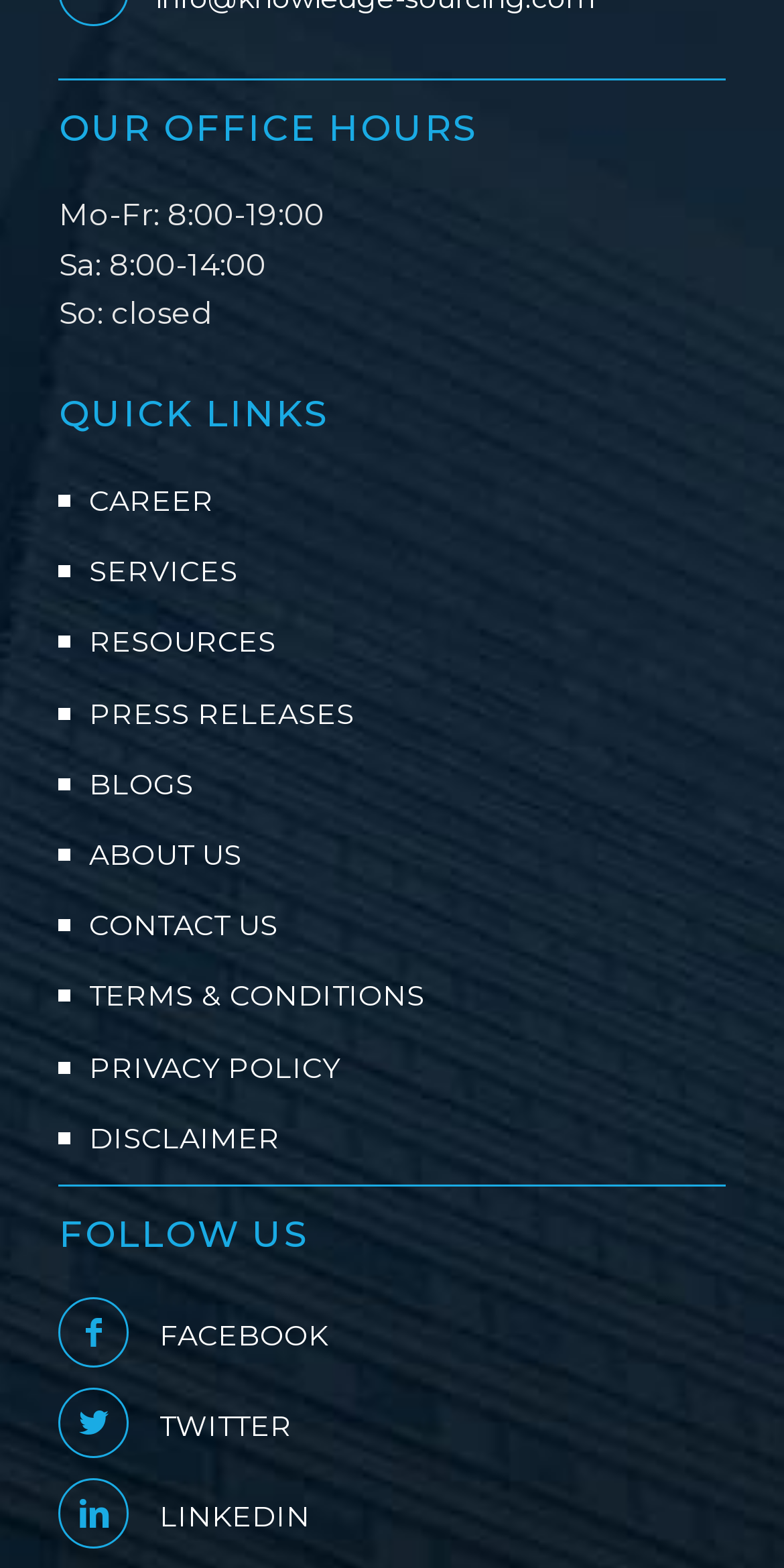What are the office hours on Monday to Friday?
Please use the visual content to give a single word or phrase answer.

8:00-19:00